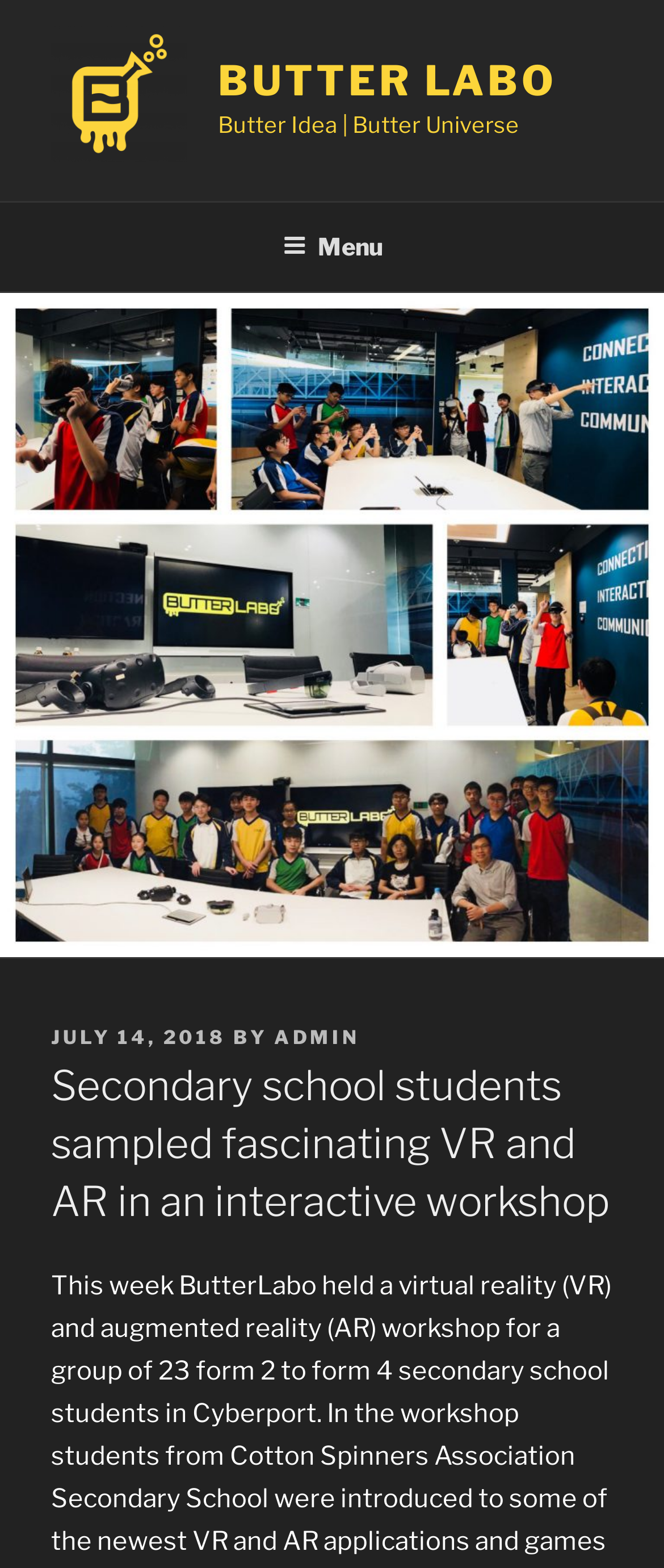Is the menu expanded?
Observe the image and answer the question with a one-word or short phrase response.

False